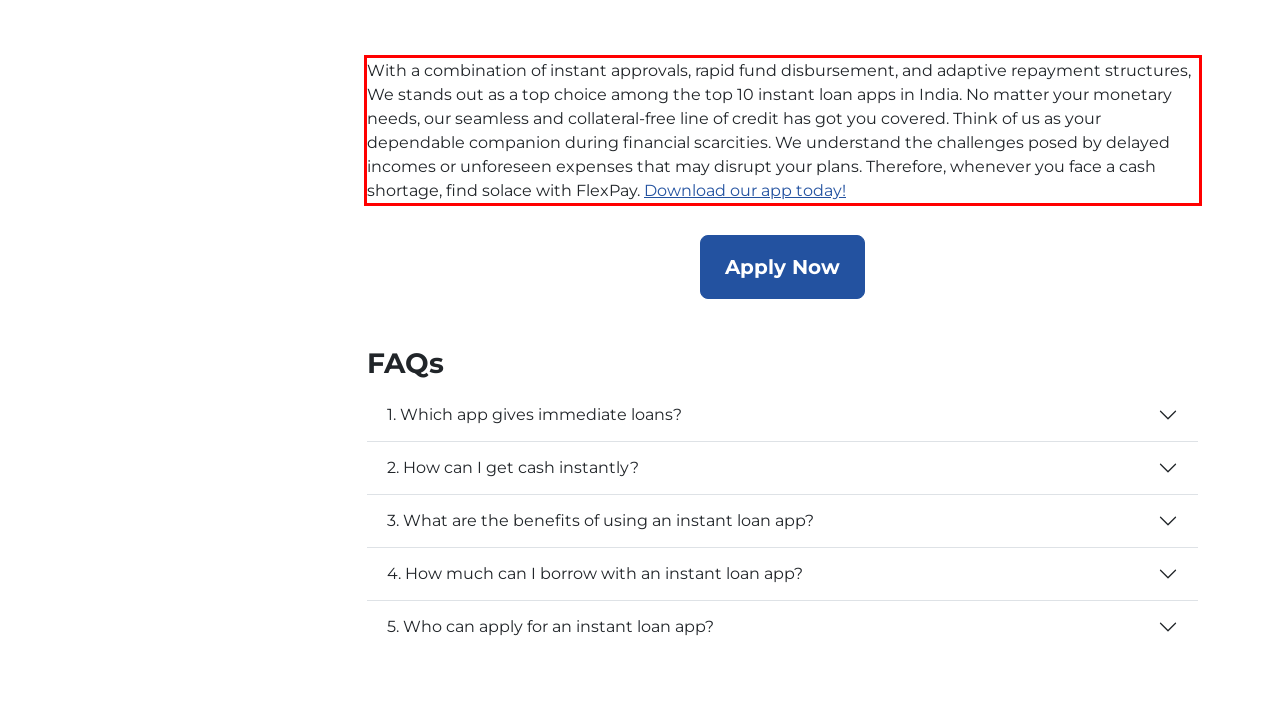Given a webpage screenshot with a red bounding box, perform OCR to read and deliver the text enclosed by the red bounding box.

With a combination of instant approvals, rapid fund disbursement, and adaptive repayment structures, We stands out as a top choice among the top 10 instant loan apps in India. No matter your monetary needs, our seamless and collateral-free line of credit has got you covered. Think of us as your dependable companion during financial scarcities. We understand the challenges posed by delayed incomes or unforeseen expenses that may disrupt your plans. Therefore, whenever you face a cash shortage, find solace with FlexPay. Download our app today!